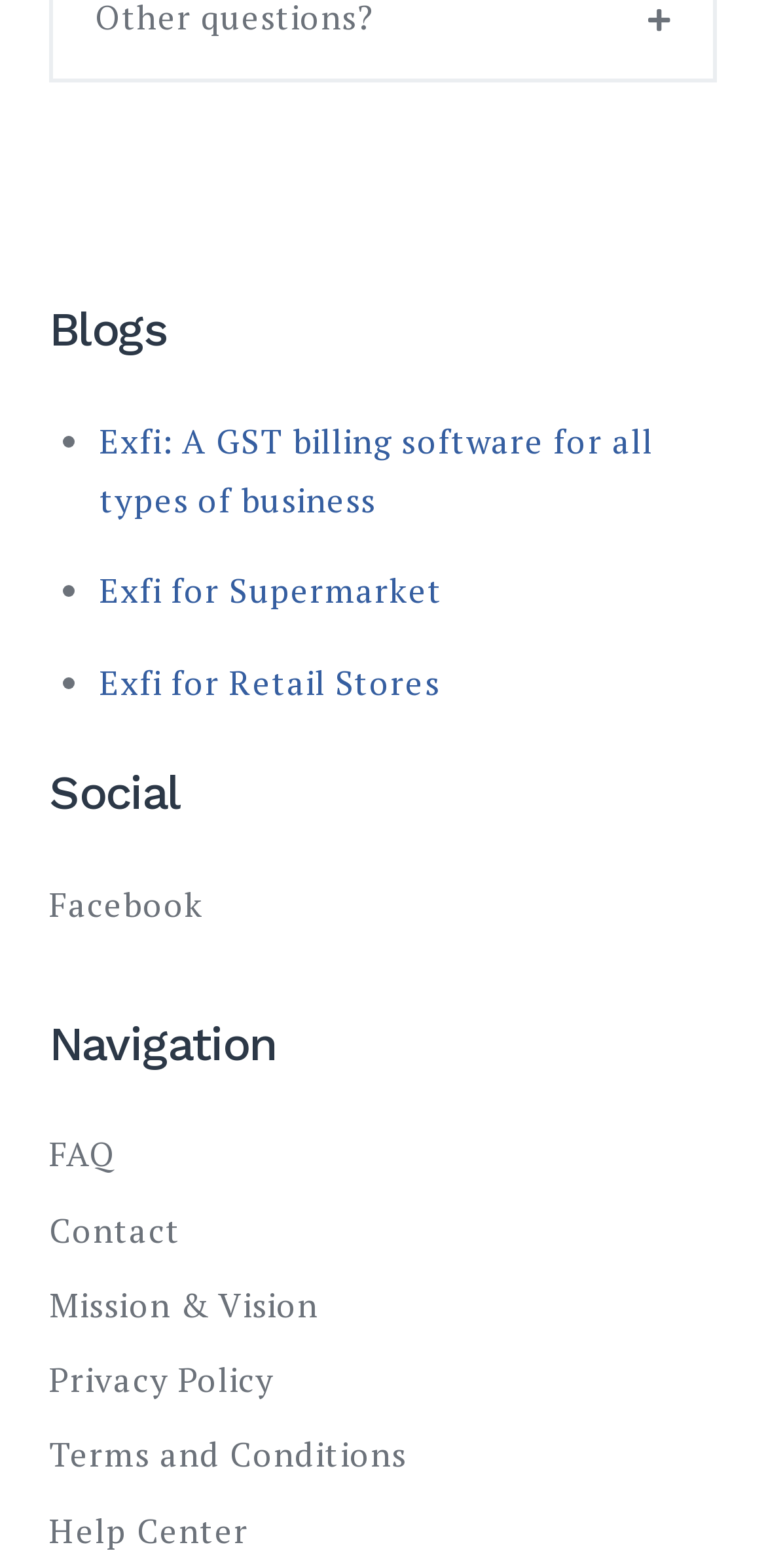What types of businesses does Exfi support?
Based on the image content, provide your answer in one word or a short phrase.

Supermarket, Retail Stores